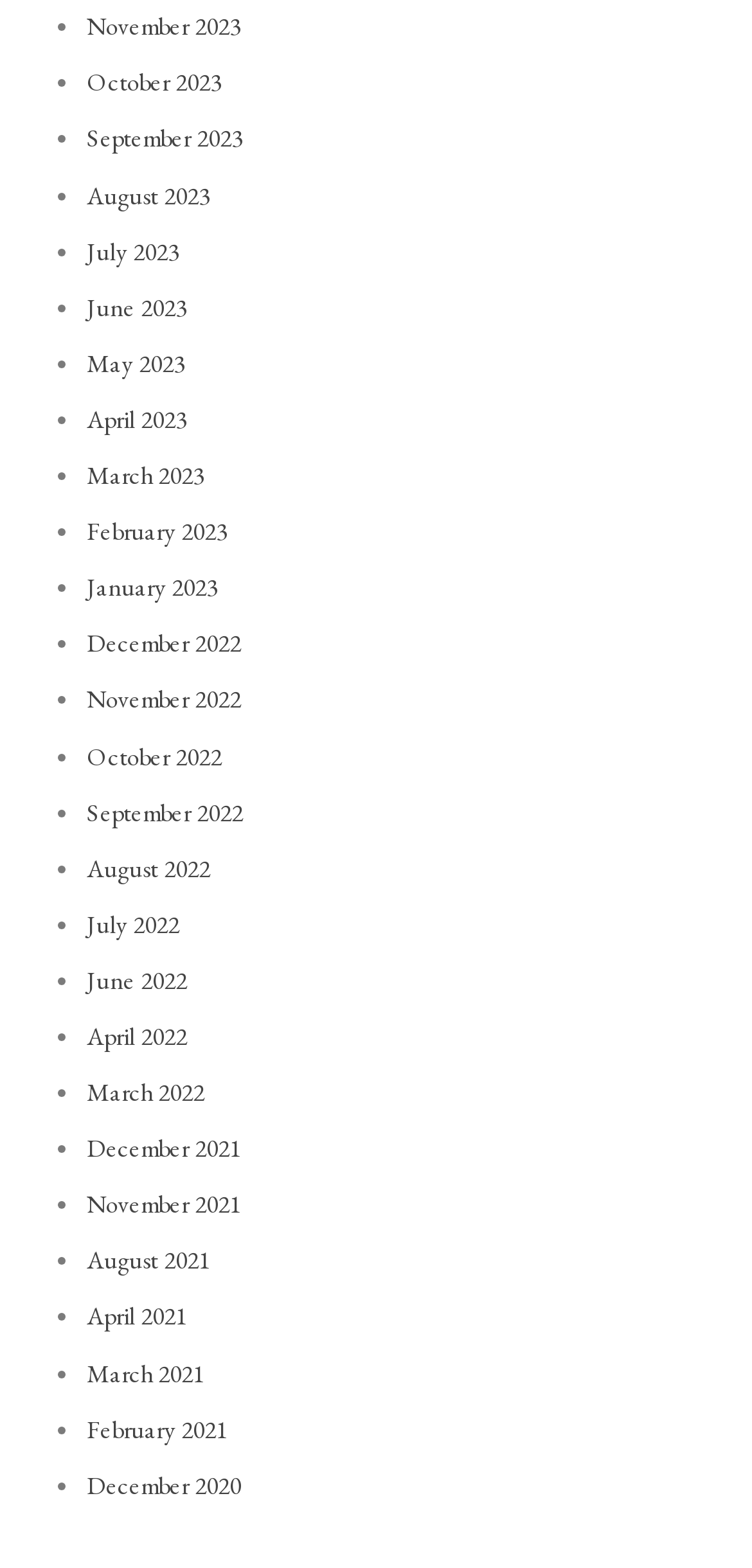Identify the bounding box coordinates for the element you need to click to achieve the following task: "View October 2022". Provide the bounding box coordinates as four float numbers between 0 and 1, in the form [left, top, right, bottom].

[0.115, 0.472, 0.295, 0.492]